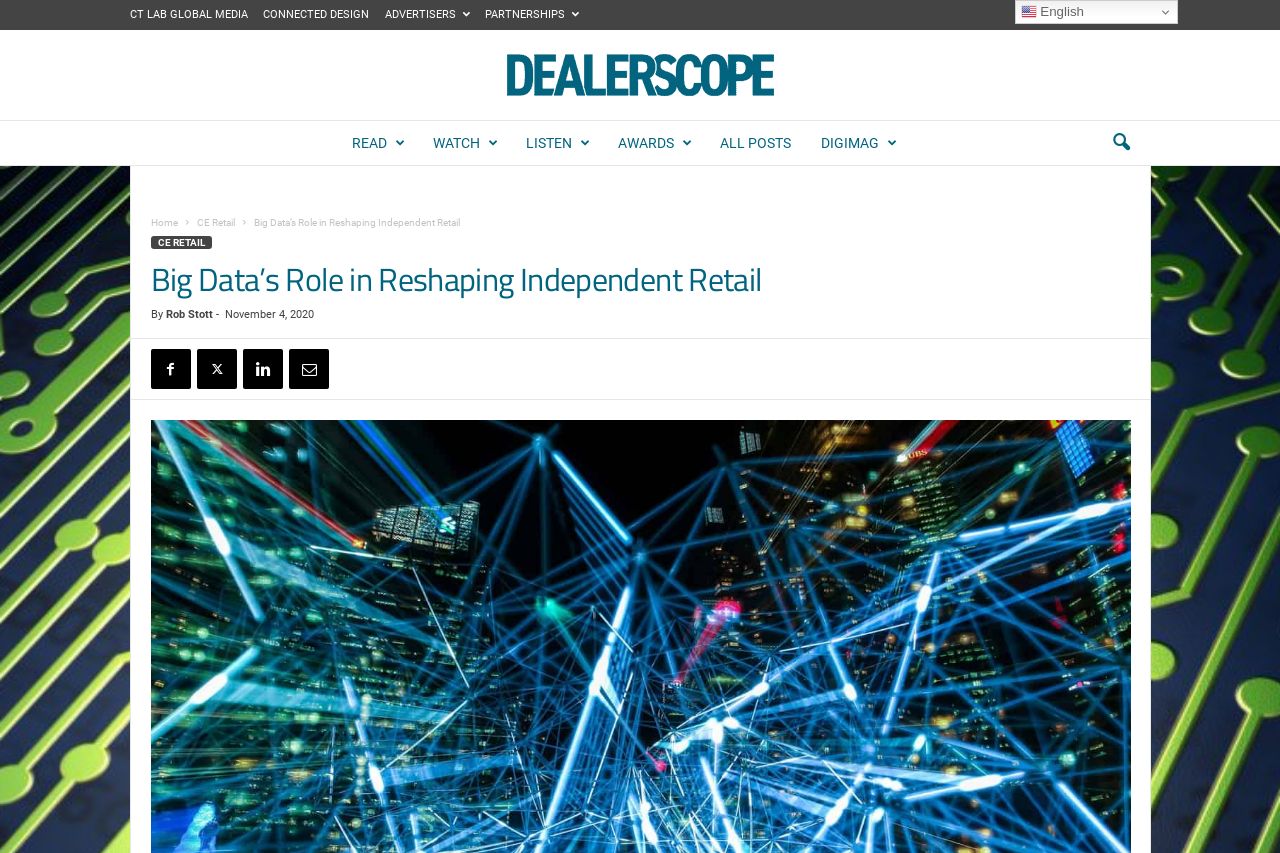What is the category of the article?
Refer to the image and answer the question using a single word or phrase.

CE Retail